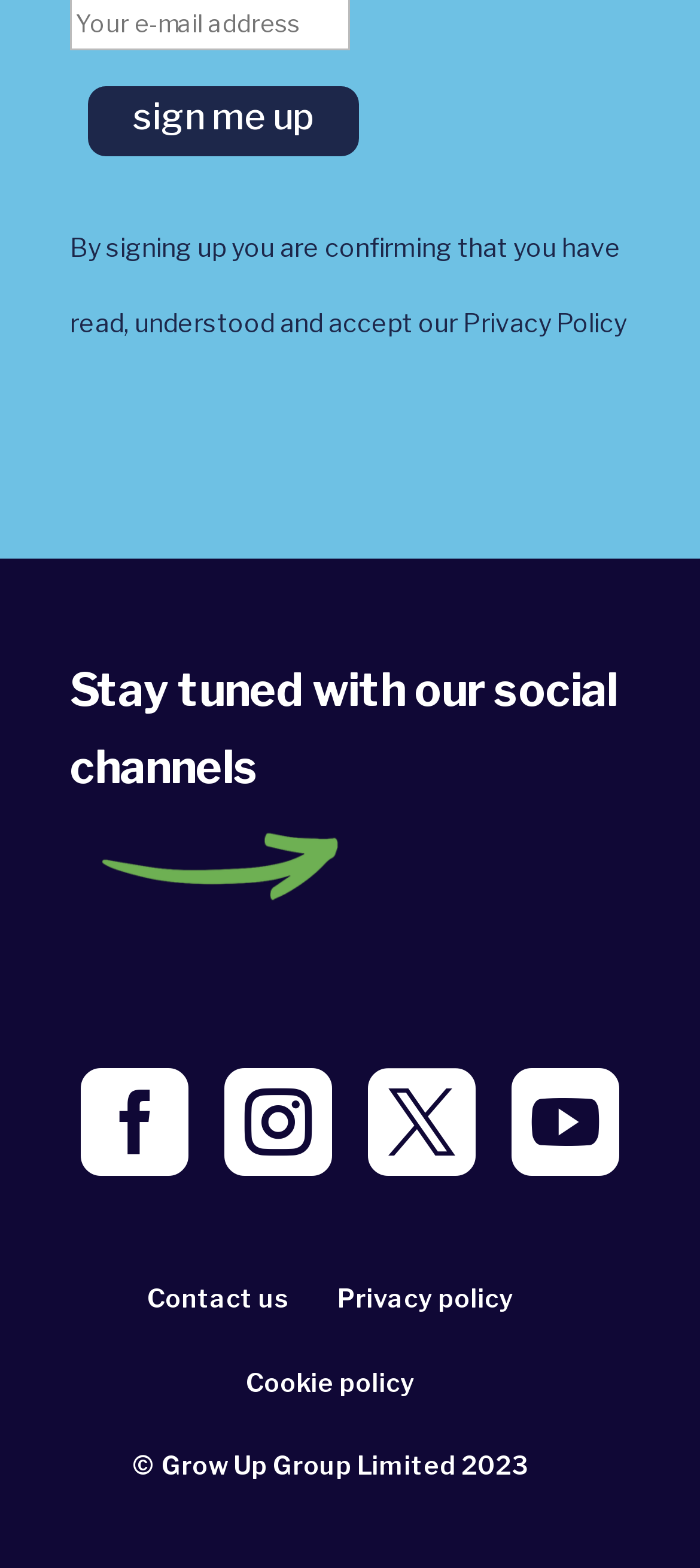What is the text on the button at the top?
Look at the image and respond with a one-word or short-phrase answer.

Sign me up